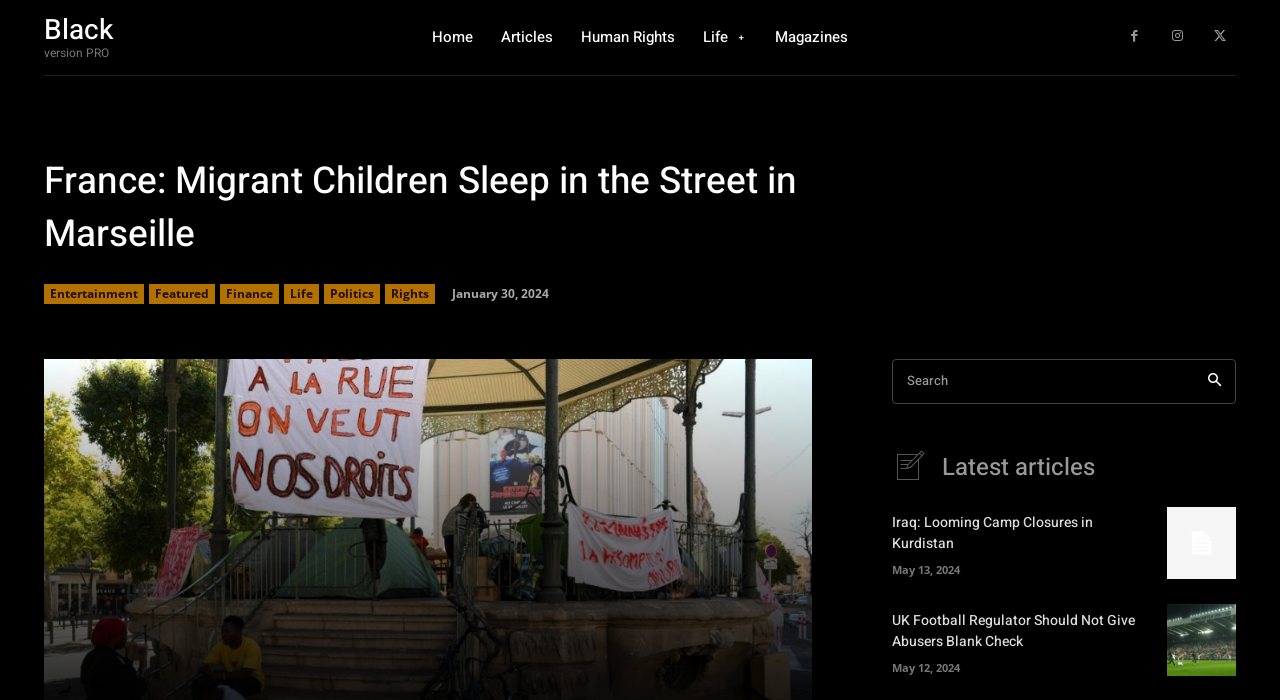What is the category of the article 'France: Migrant Children Sleep in the Street in Marseille'?
Using the image, elaborate on the answer with as much detail as possible.

The article 'France: Migrant Children Sleep in the Street in Marseille' is categorized under 'Rights' because it is listed under the 'Rights' link in the top navigation menu.